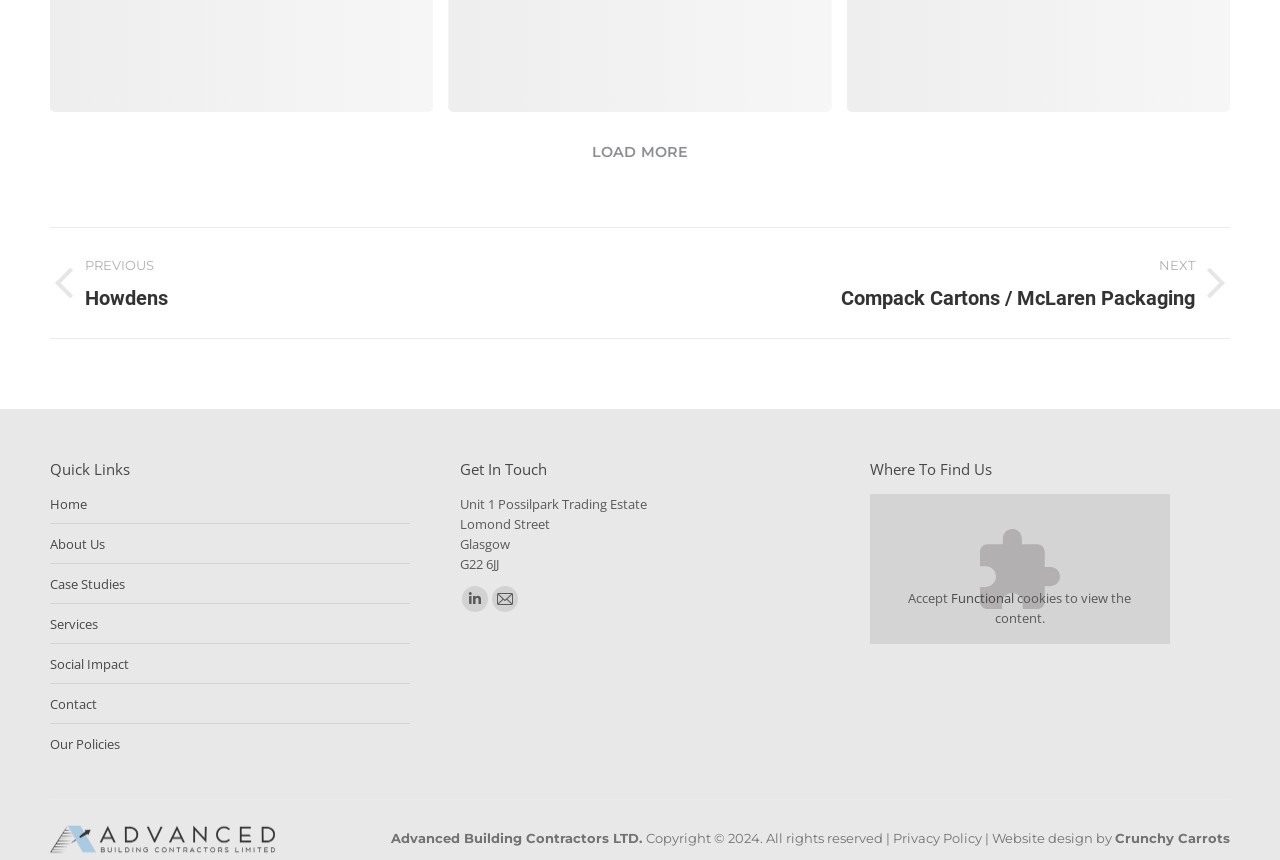Could you indicate the bounding box coordinates of the region to click in order to complete this instruction: "Click on the 'About Us' link".

[0.039, 0.621, 0.082, 0.645]